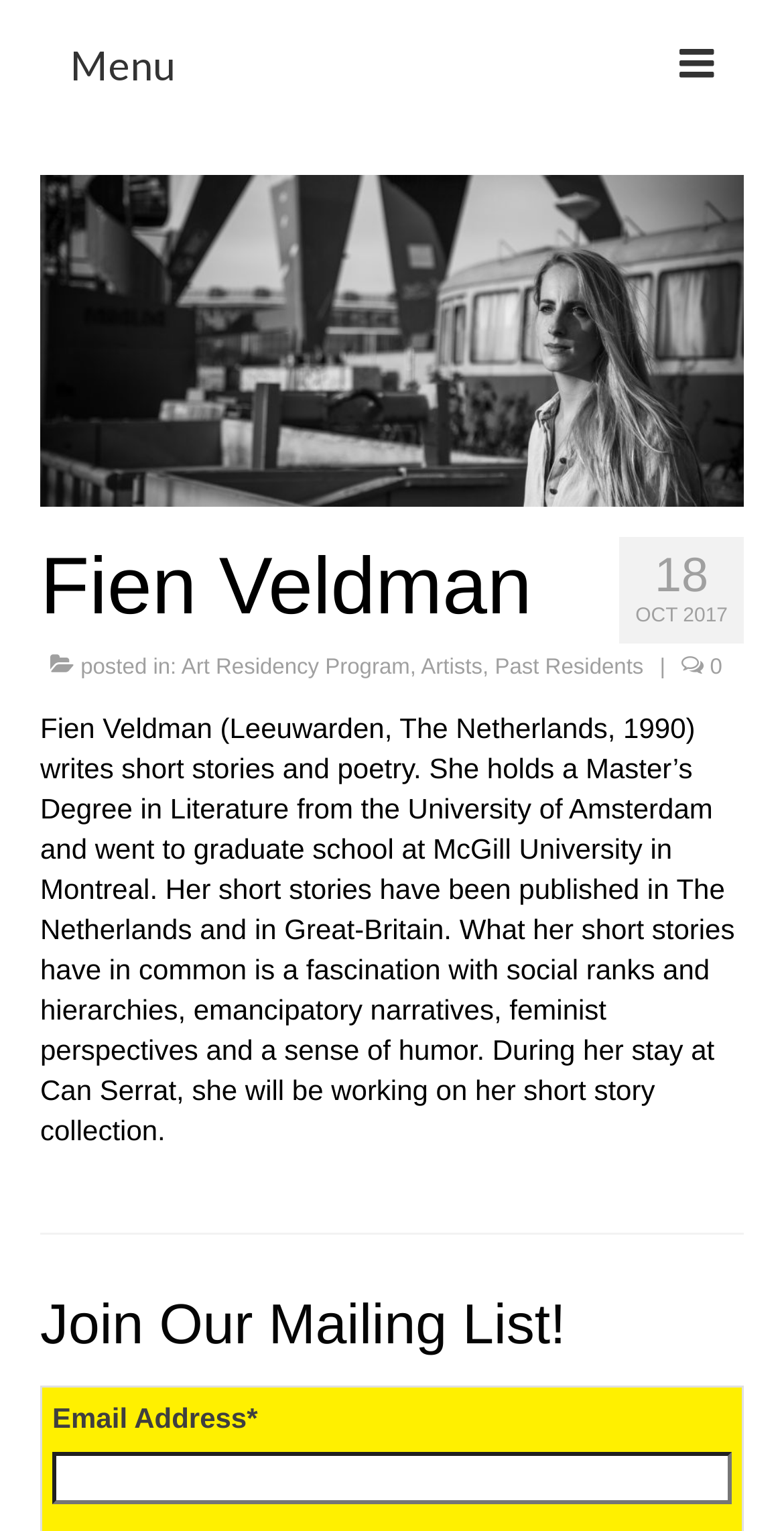Using the element description: "name="submit" value="Skriv kommentar"", determine the bounding box coordinates. The coordinates should be in the format [left, top, right, bottom], with values between 0 and 1.

None